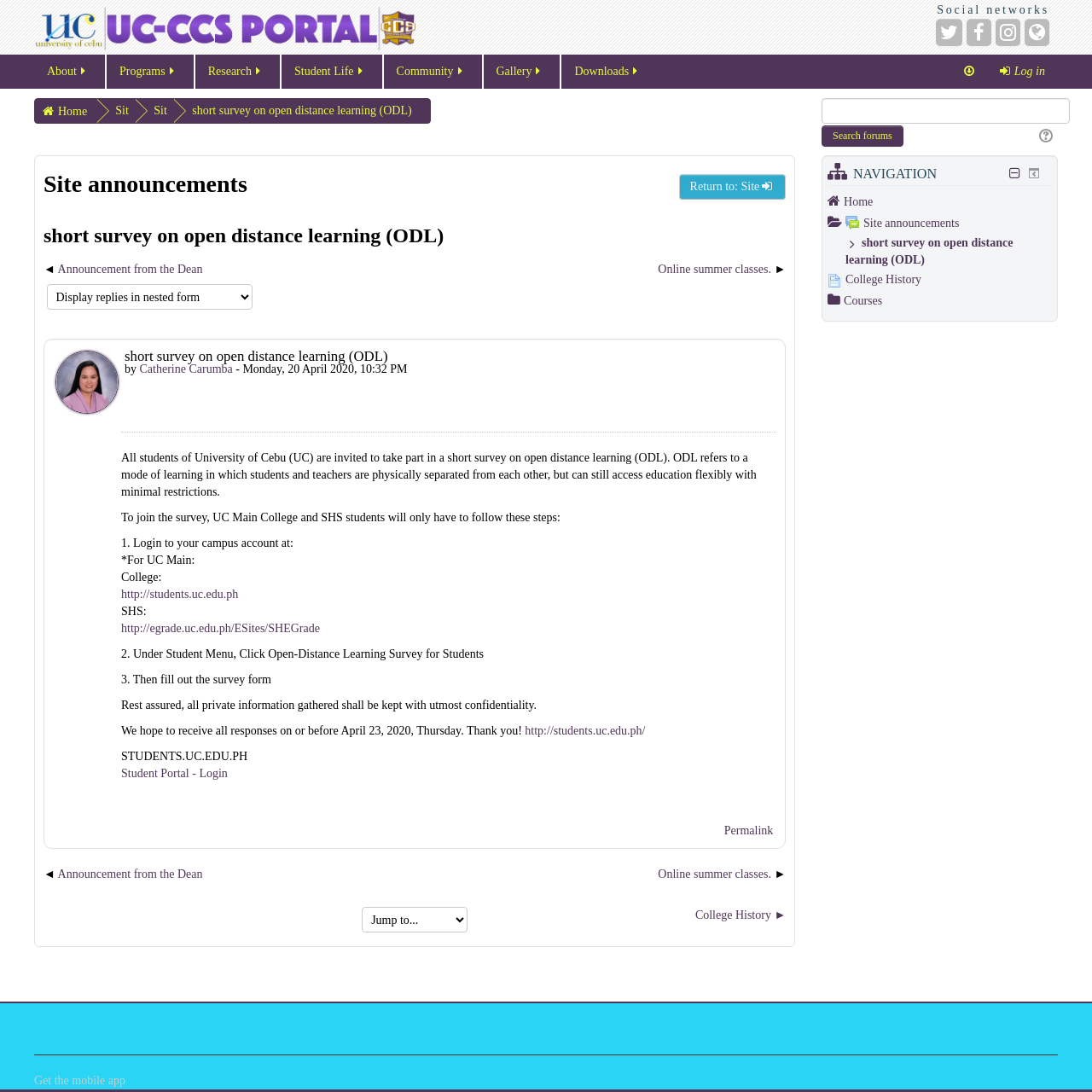What is the purpose of the short survey?
Could you please answer the question thoroughly and with as much detail as possible?

The purpose of the short survey is to gather information about open distance learning (ODL), which refers to a mode of learning in which students and teachers are physically separated from each other, but can still access education flexibly with minimal restrictions.